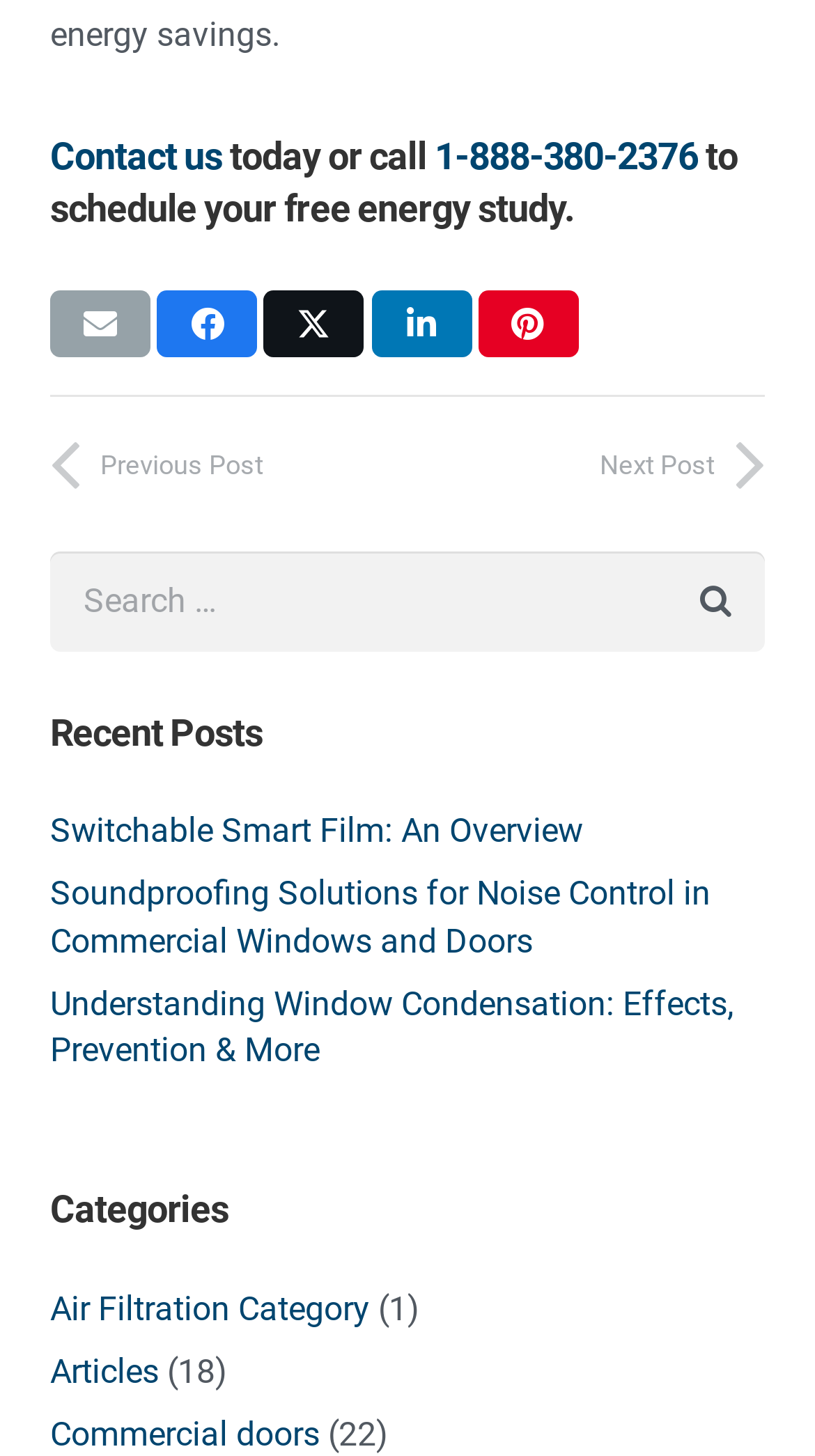Based on the element description: "Contact us", identify the bounding box coordinates for this UI element. The coordinates must be four float numbers between 0 and 1, listed as [left, top, right, bottom].

[0.062, 0.091, 0.273, 0.122]